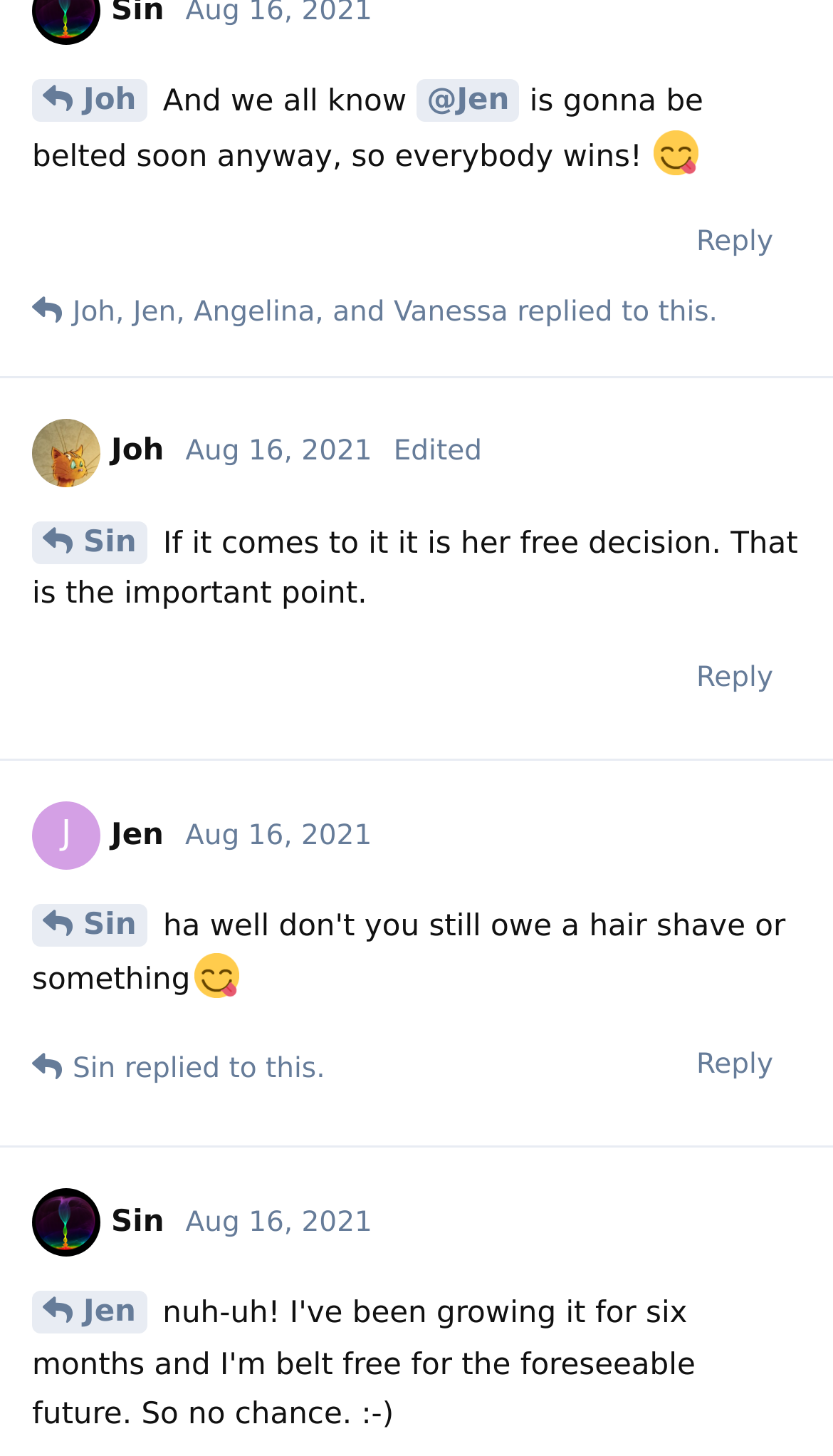Identify the bounding box coordinates of the area that should be clicked in order to complete the given instruction: "Click on the link 'Joh'". The bounding box coordinates should be four float numbers between 0 and 1, i.e., [left, top, right, bottom].

[0.038, 0.055, 0.176, 0.084]